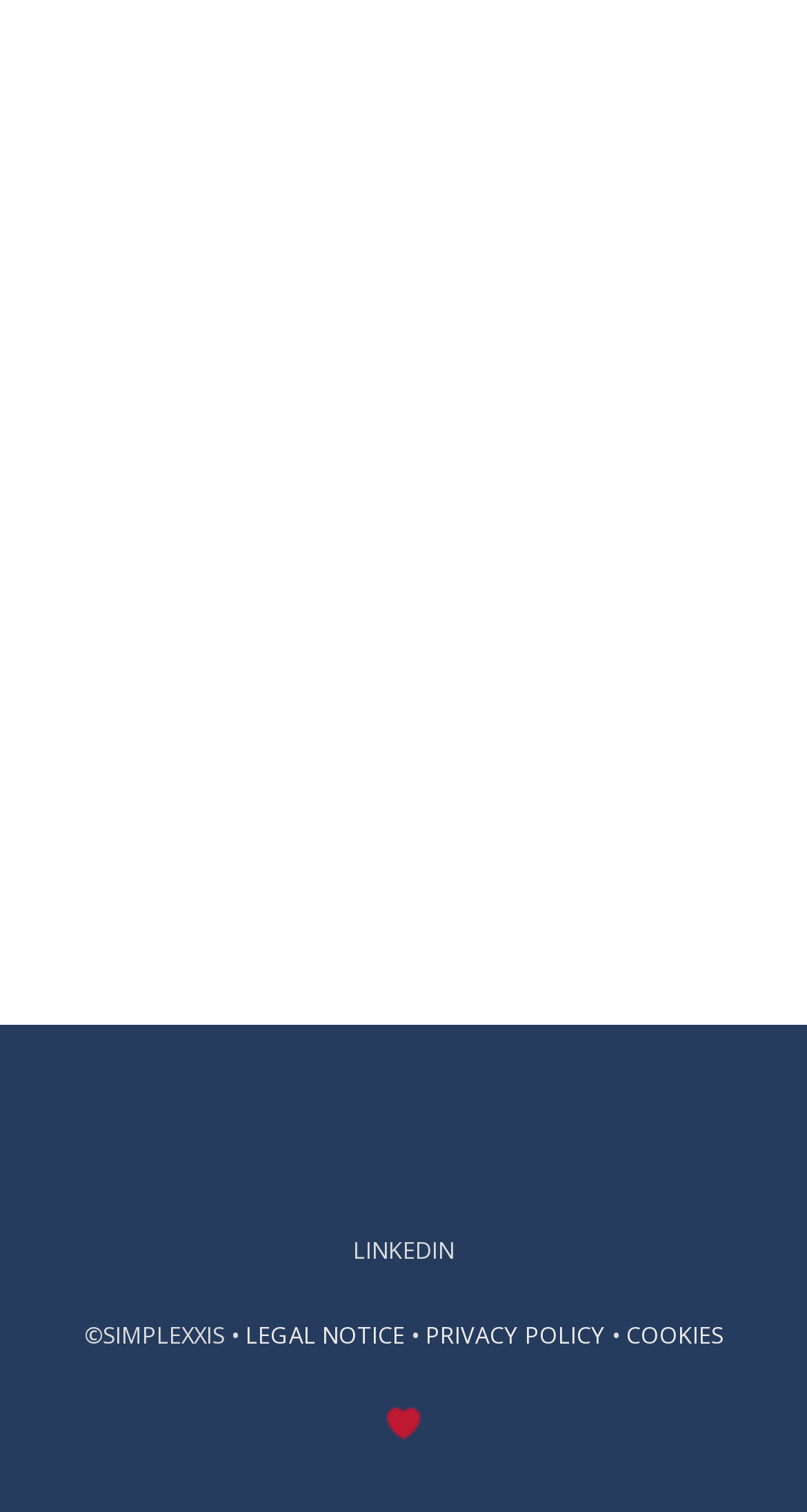Using the given element description, provide the bounding box coordinates (top-left x, top-left y, bottom-right x, bottom-right y) for the corresponding UI element in the screenshot: LEGAL NOTICE

[0.304, 0.872, 0.501, 0.892]